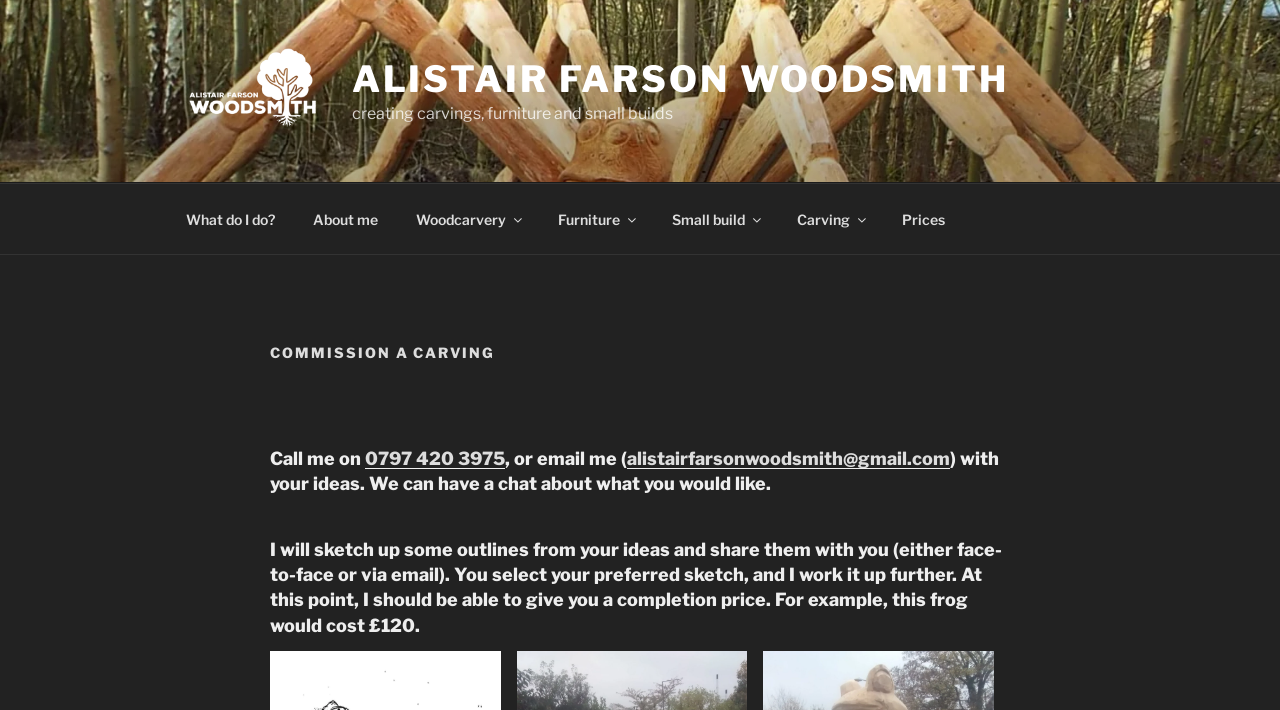Given the description "What do I do?", provide the bounding box coordinates of the corresponding UI element.

[0.131, 0.274, 0.228, 0.343]